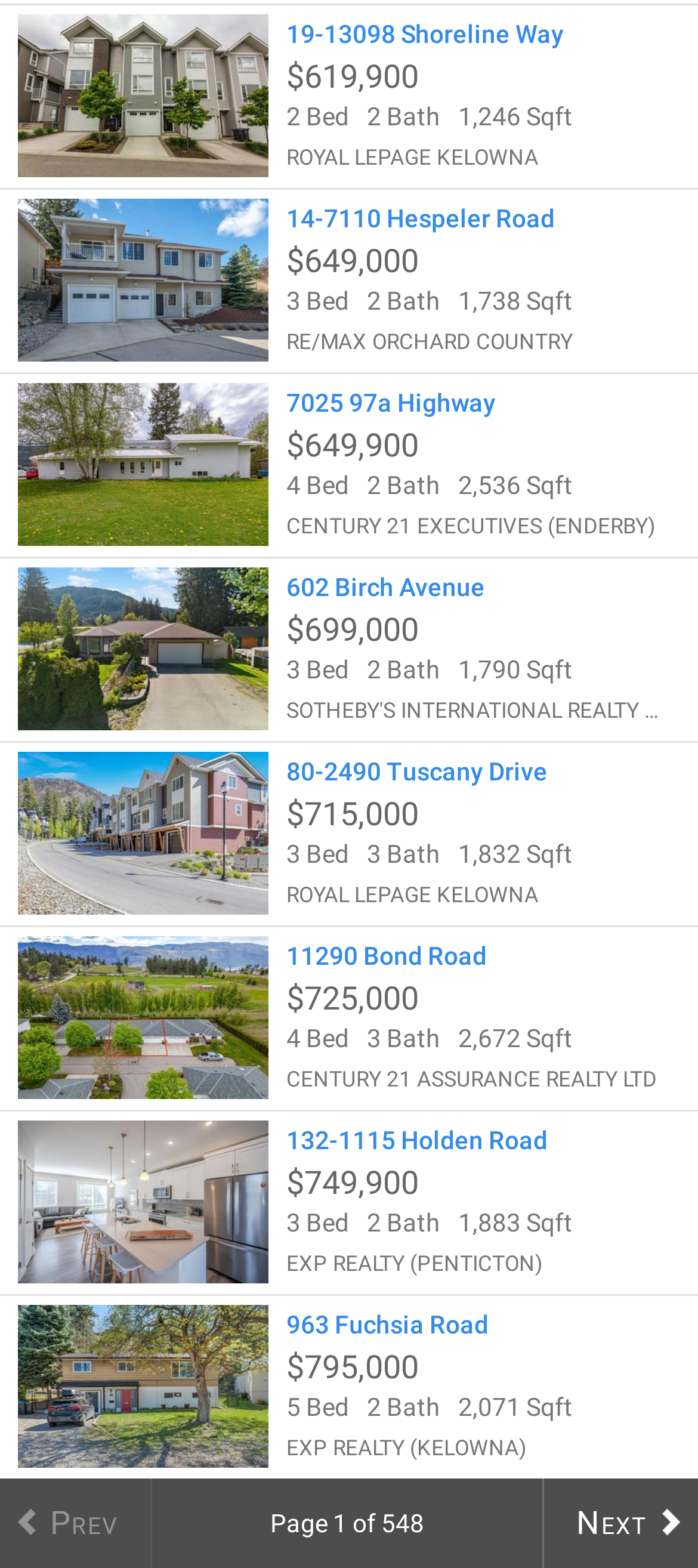Please provide a detailed answer to the question below by examining the image:
How many pages of properties are there?

I looked at the text at the bottom of the page and saw that it says 'Page 1 of 548', which indicates that there are 548 pages of properties in total.